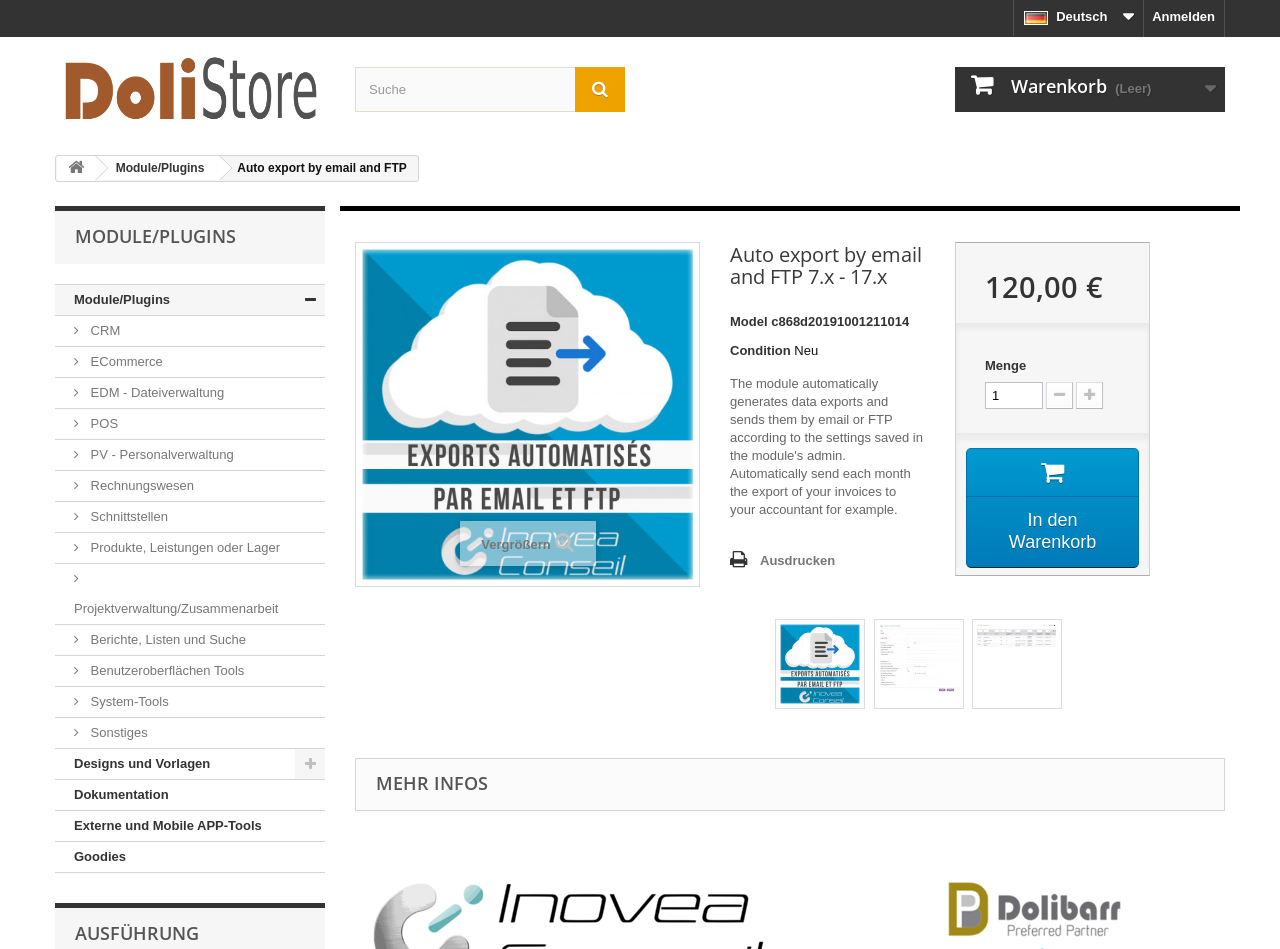Reply to the question below using a single word or brief phrase:
What is the price of the product?

120,00 €